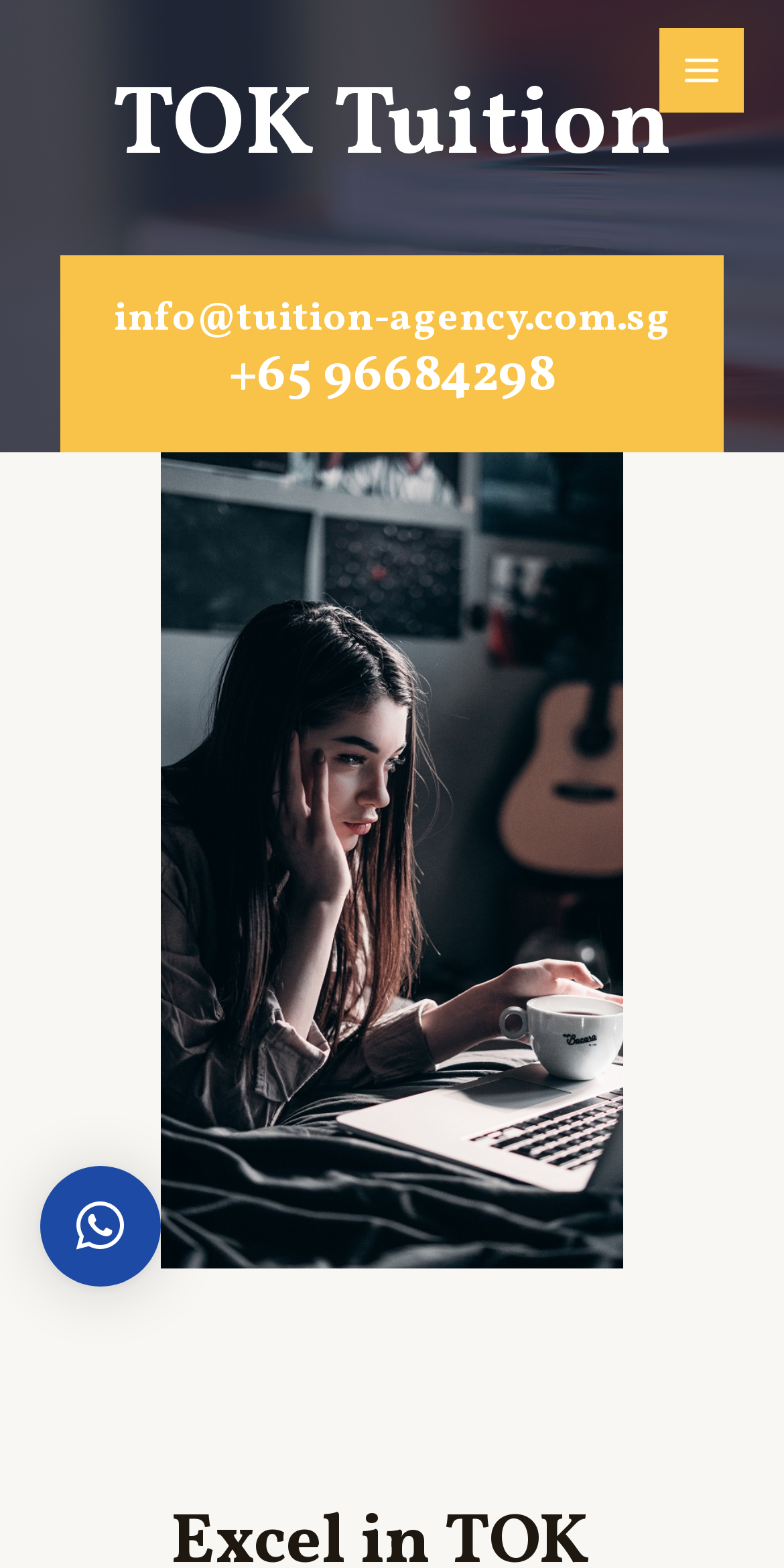Provide the bounding box coordinates of the HTML element described by the text: "×".

[0.051, 0.744, 0.205, 0.821]